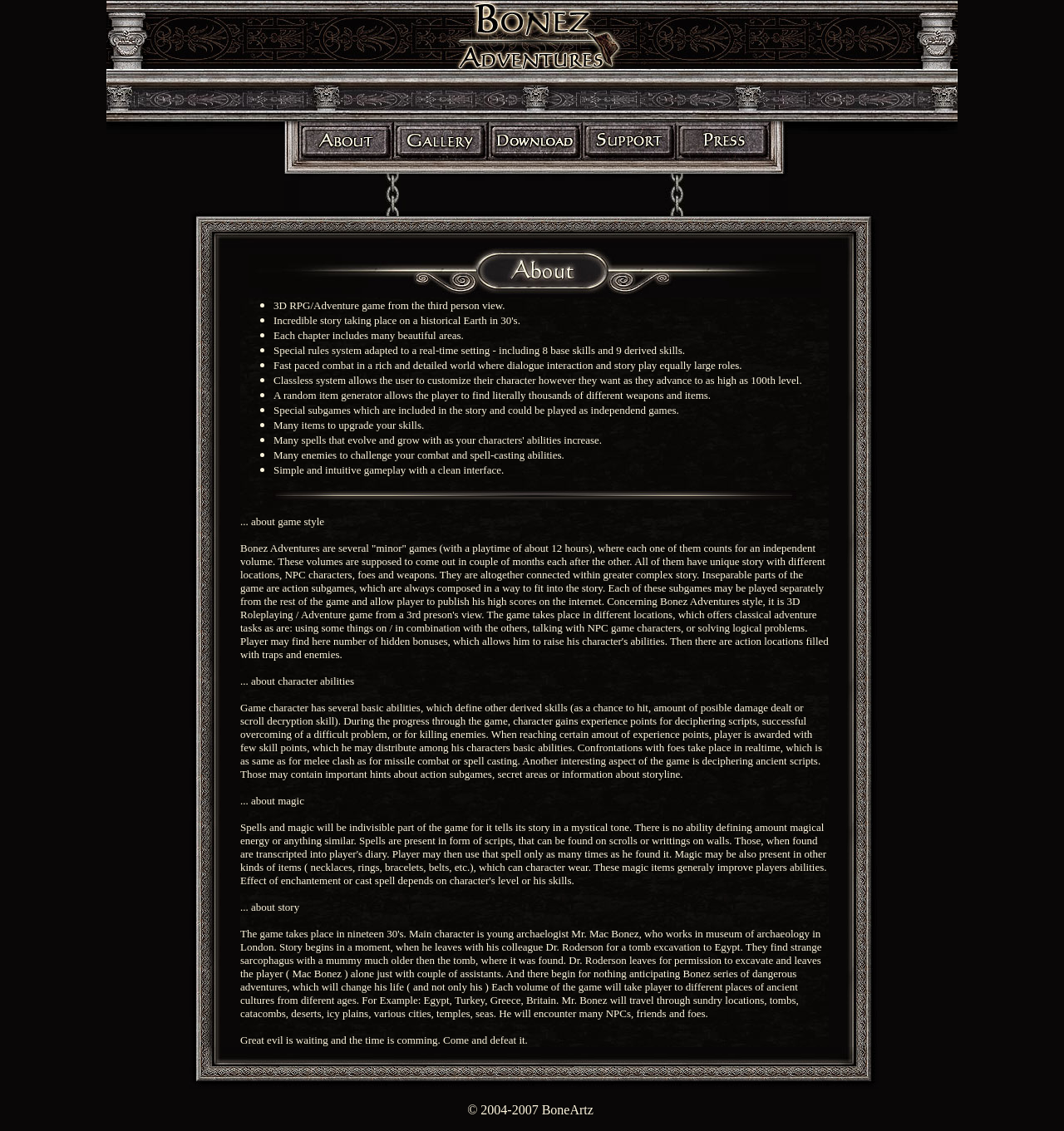Using the description: "aria-label="Follow Us on YouTube" title="youtube"", identify the bounding box of the corresponding UI element in the screenshot.

None